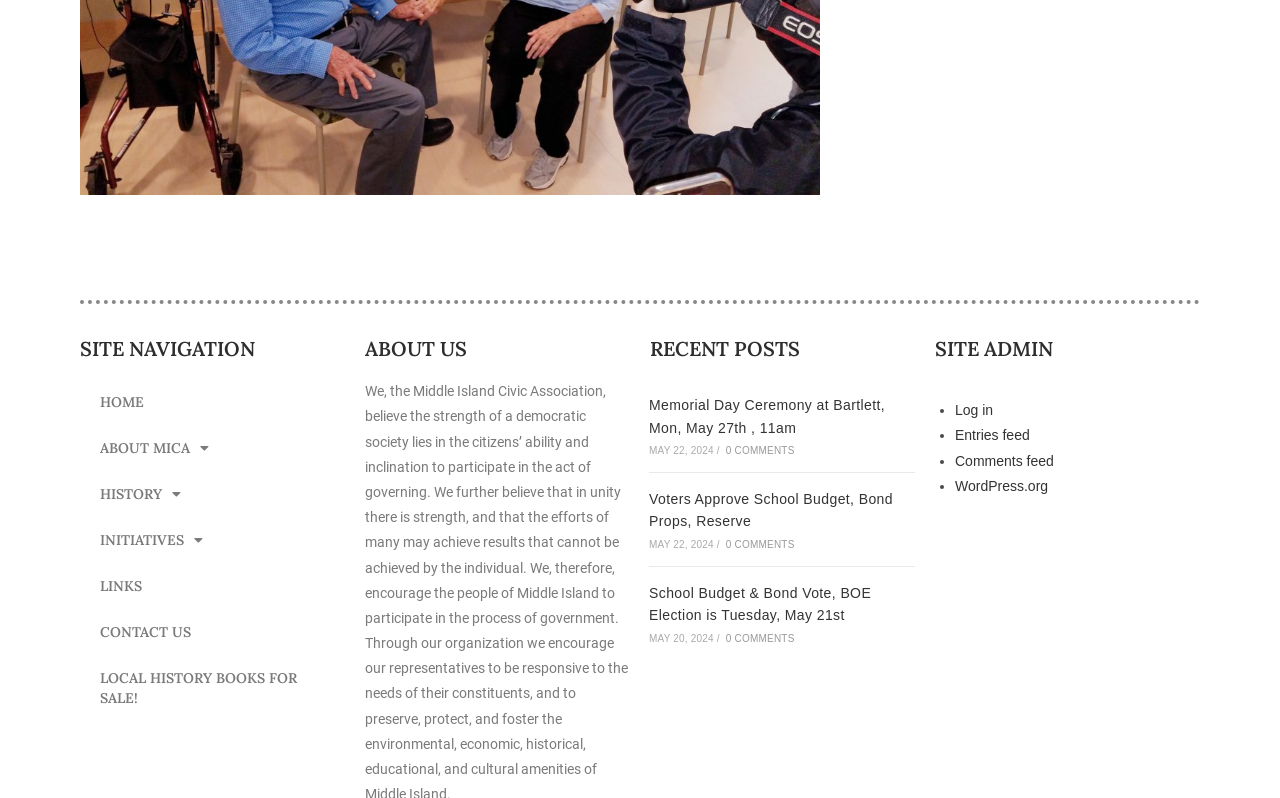What is the date of the first recent post?
Answer the question with as much detail as possible.

The date of the first recent post is 'MAY 22, 2024', which can be found next to the title of the post, 'Memorial Day Ceremony at Bartlett, Mon, May 27th, 11am'.